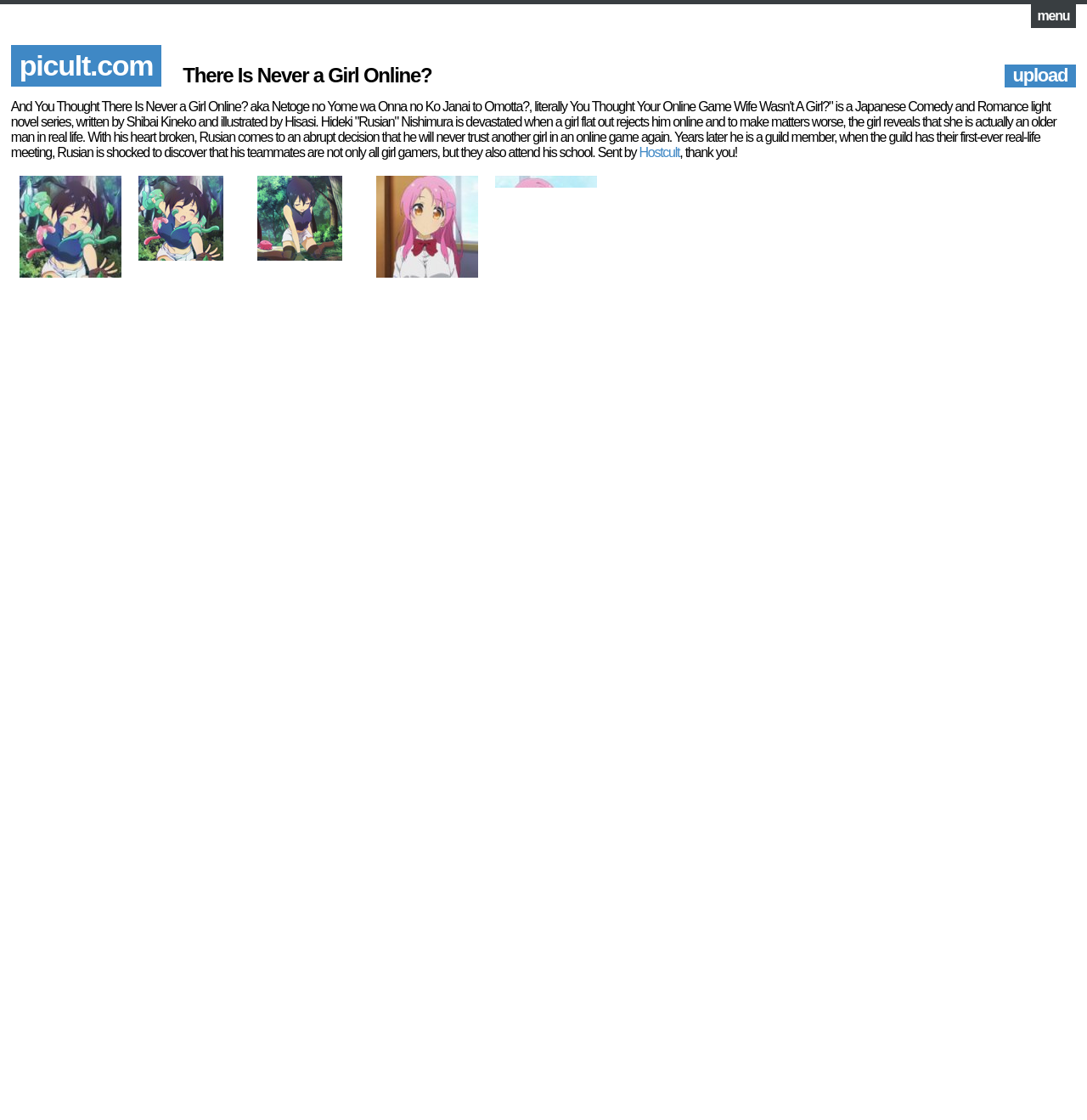Find the bounding box coordinates corresponding to the UI element with the description: "title="girl-online-netoge-kyoh-17"". The coordinates should be formatted as [left, top, right, bottom], with values as floats between 0 and 1.

[0.018, 0.647, 0.096, 0.66]